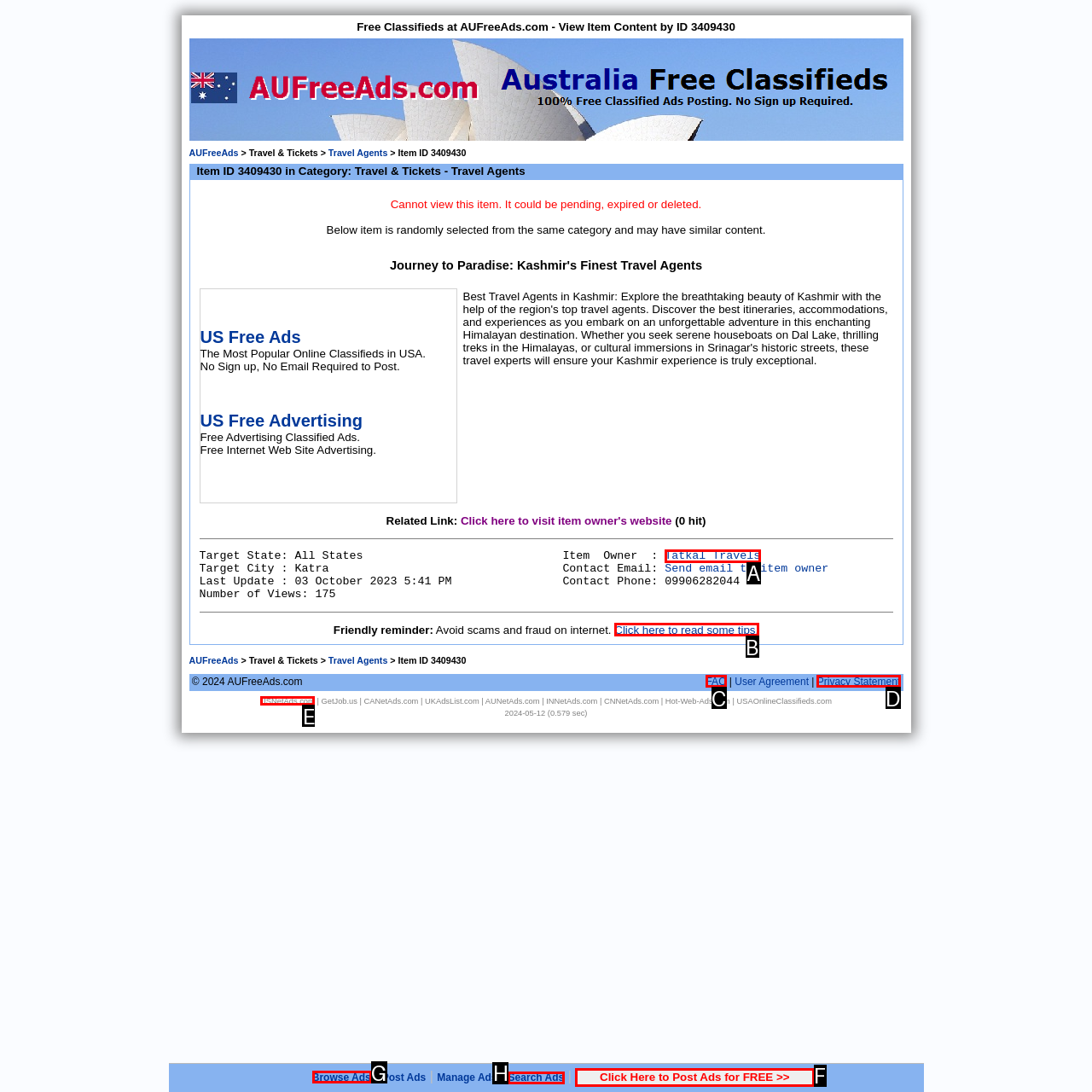Pick the right letter to click to achieve the task: Browse Ads
Answer with the letter of the correct option directly.

G